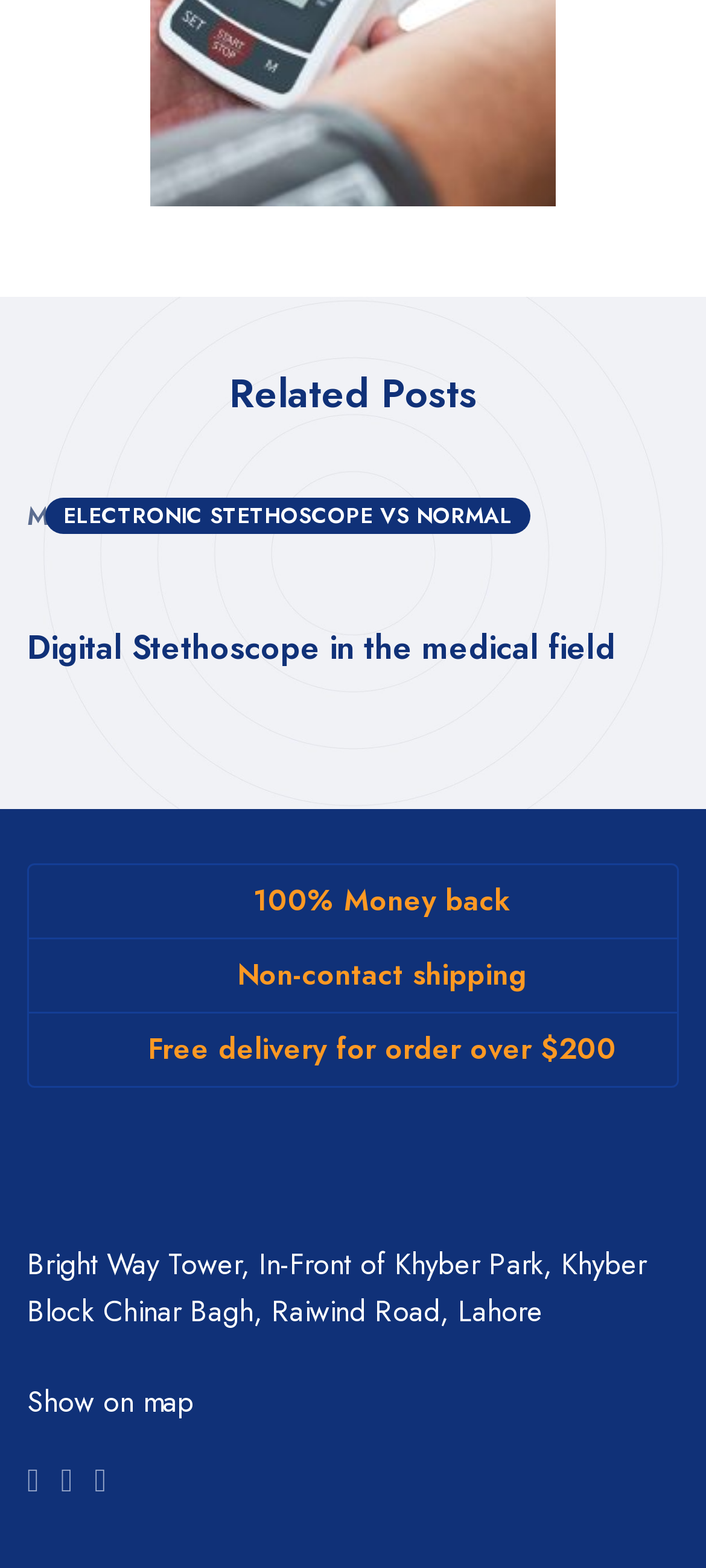Determine the bounding box coordinates of the clickable region to follow the instruction: "Show on map".

[0.038, 0.881, 0.274, 0.907]